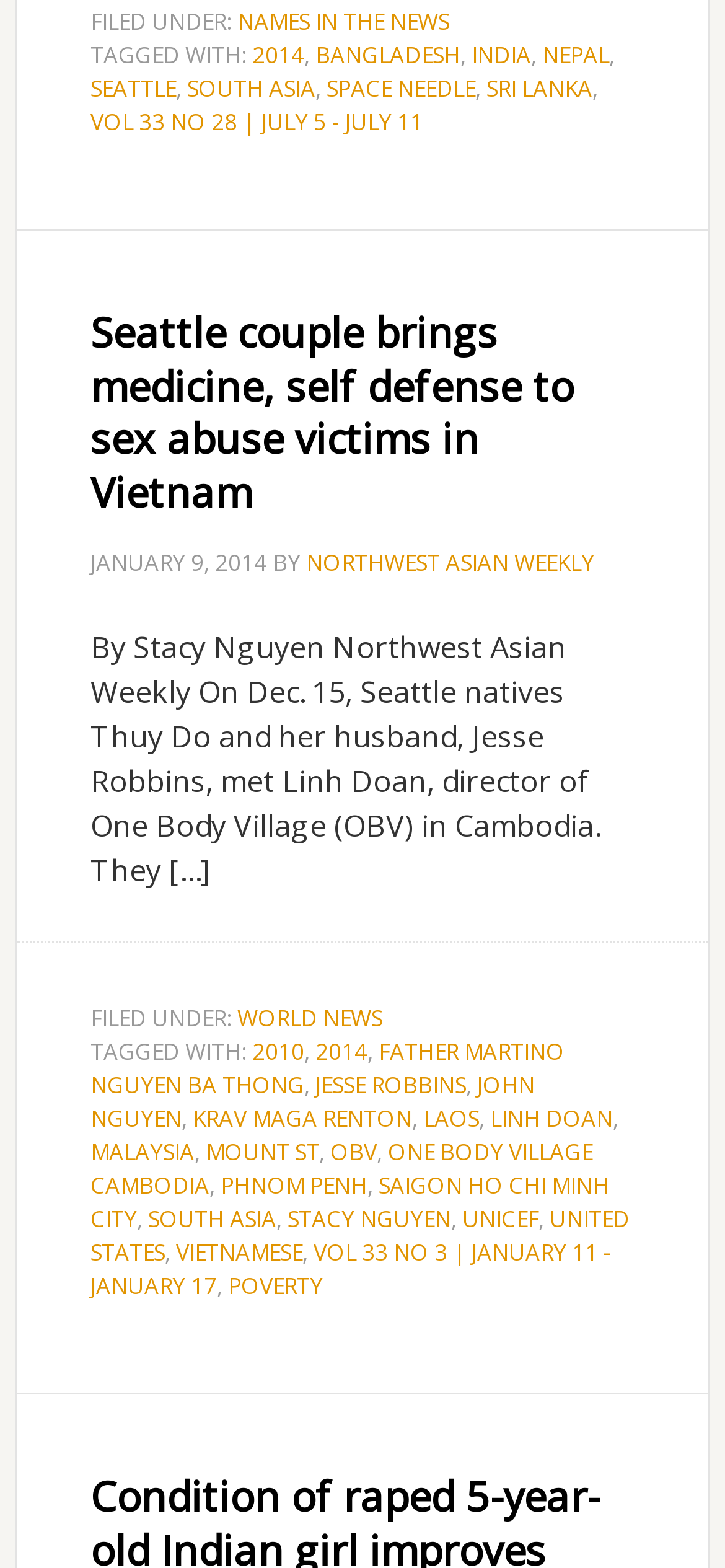Provide a brief response to the question using a single word or phrase: 
When did the event described in the article take place?

December 15, 2014